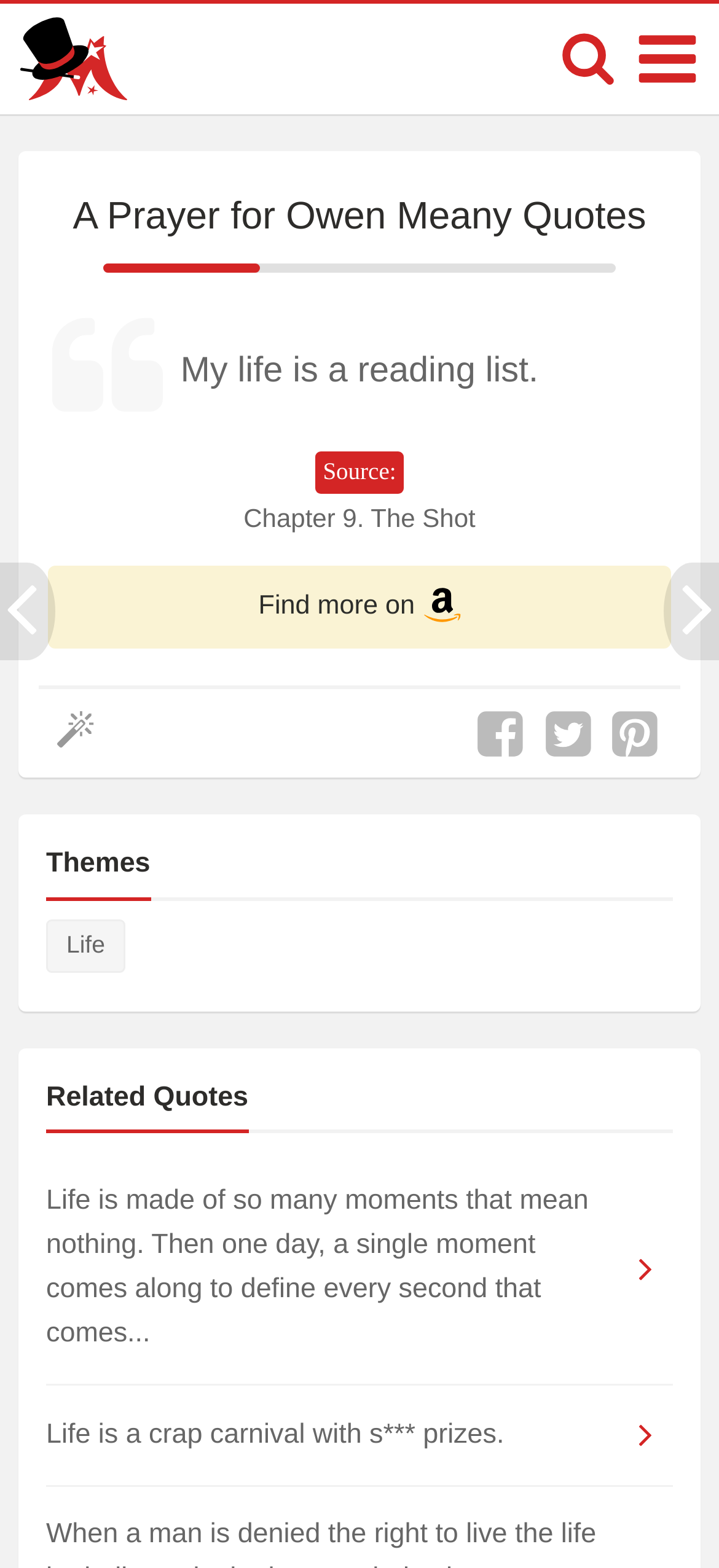Show the bounding box coordinates for the HTML element described as: "Find more on".

[0.066, 0.36, 0.934, 0.413]